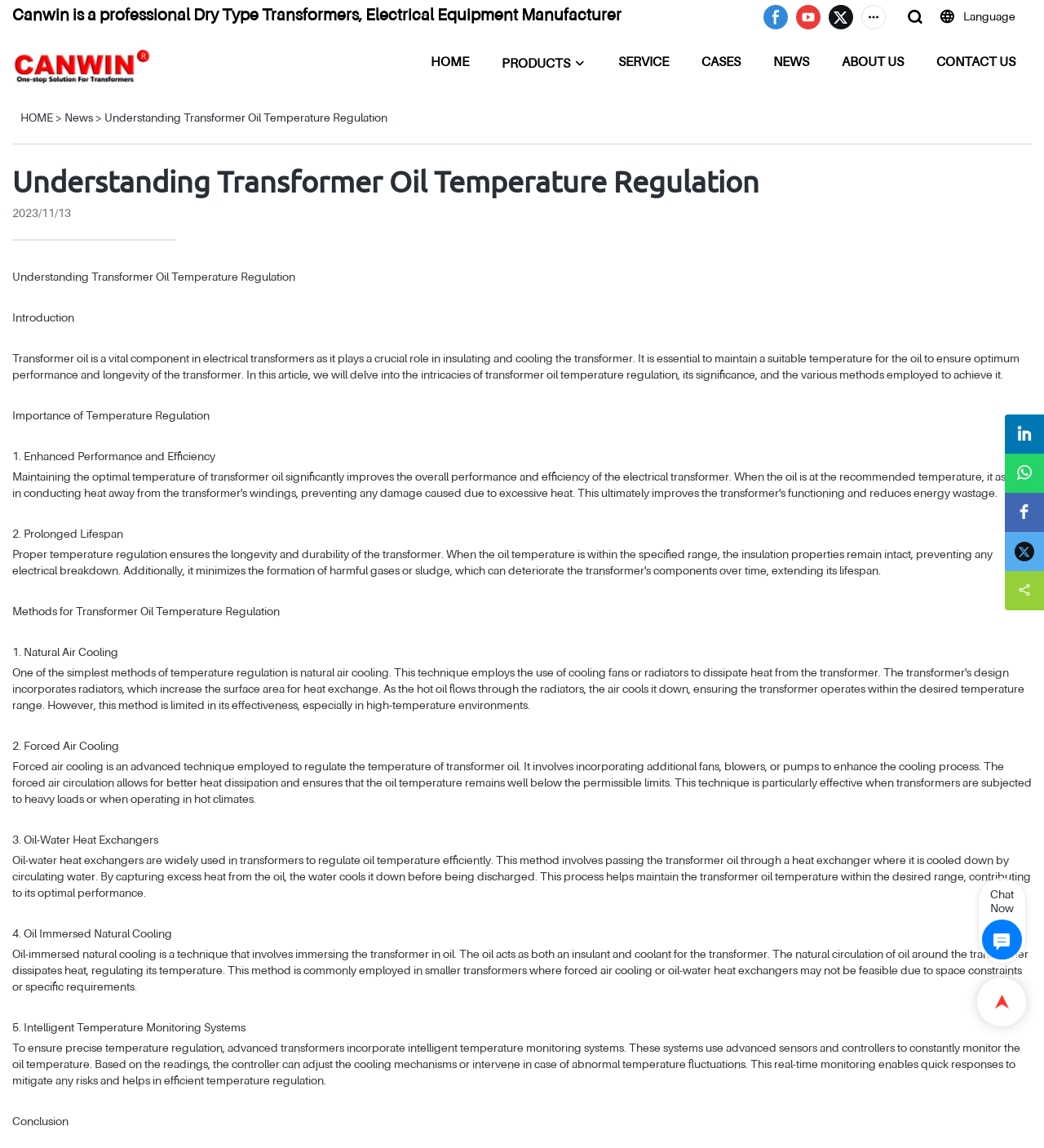How many methods of transformer oil temperature regulation are mentioned?
Using the image as a reference, answer the question in detail.

The webpage mentions five methods of transformer oil temperature regulation: Natural Air Cooling, Forced Air Cooling, Oil-Water Heat Exchangers, Oil Immersed Natural Cooling, and Intelligent Temperature Monitoring Systems.